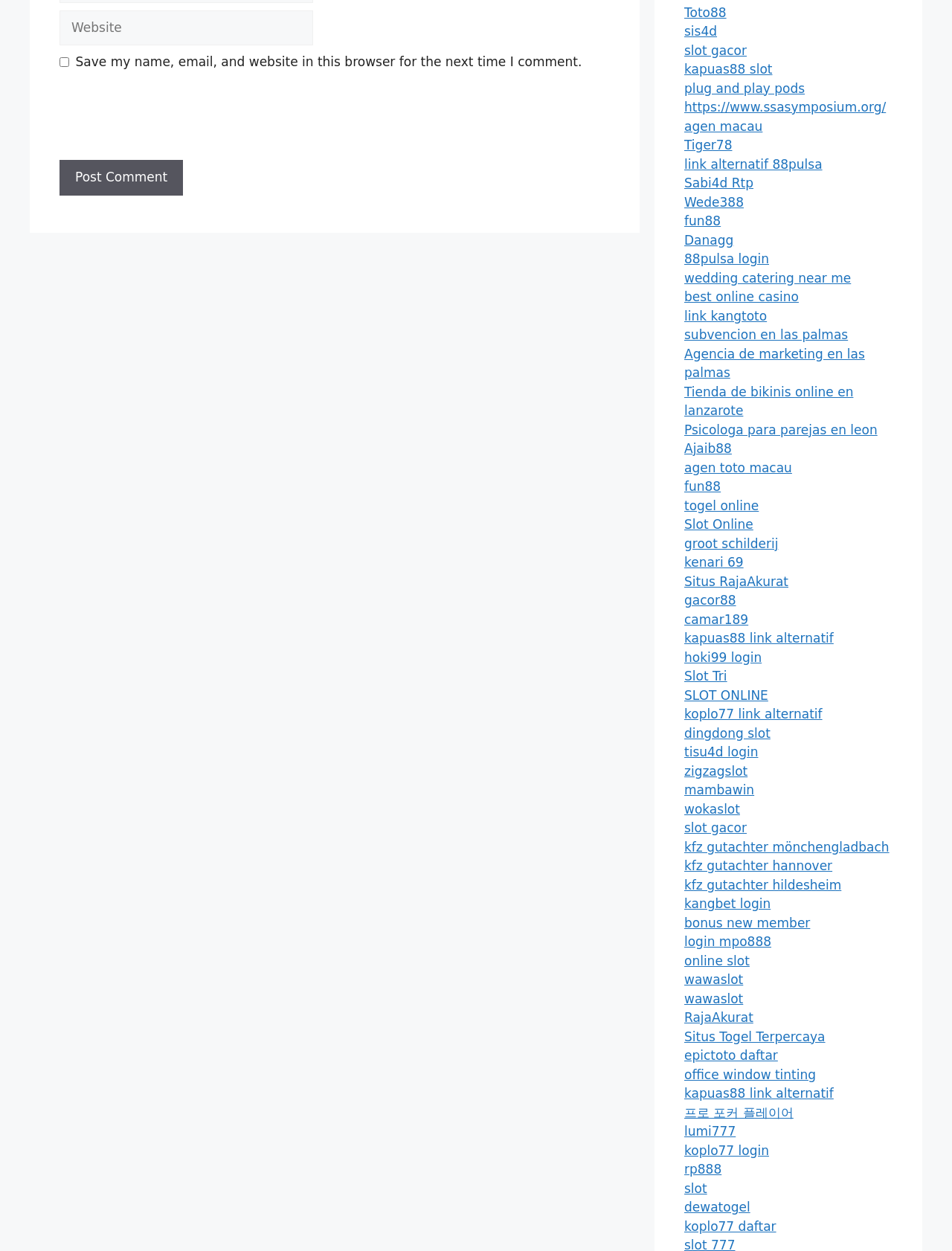Please give the bounding box coordinates of the area that should be clicked to fulfill the following instruction: "Click 'Post Comment'". The coordinates should be in the format of four float numbers from 0 to 1, i.e., [left, top, right, bottom].

[0.062, 0.128, 0.192, 0.156]